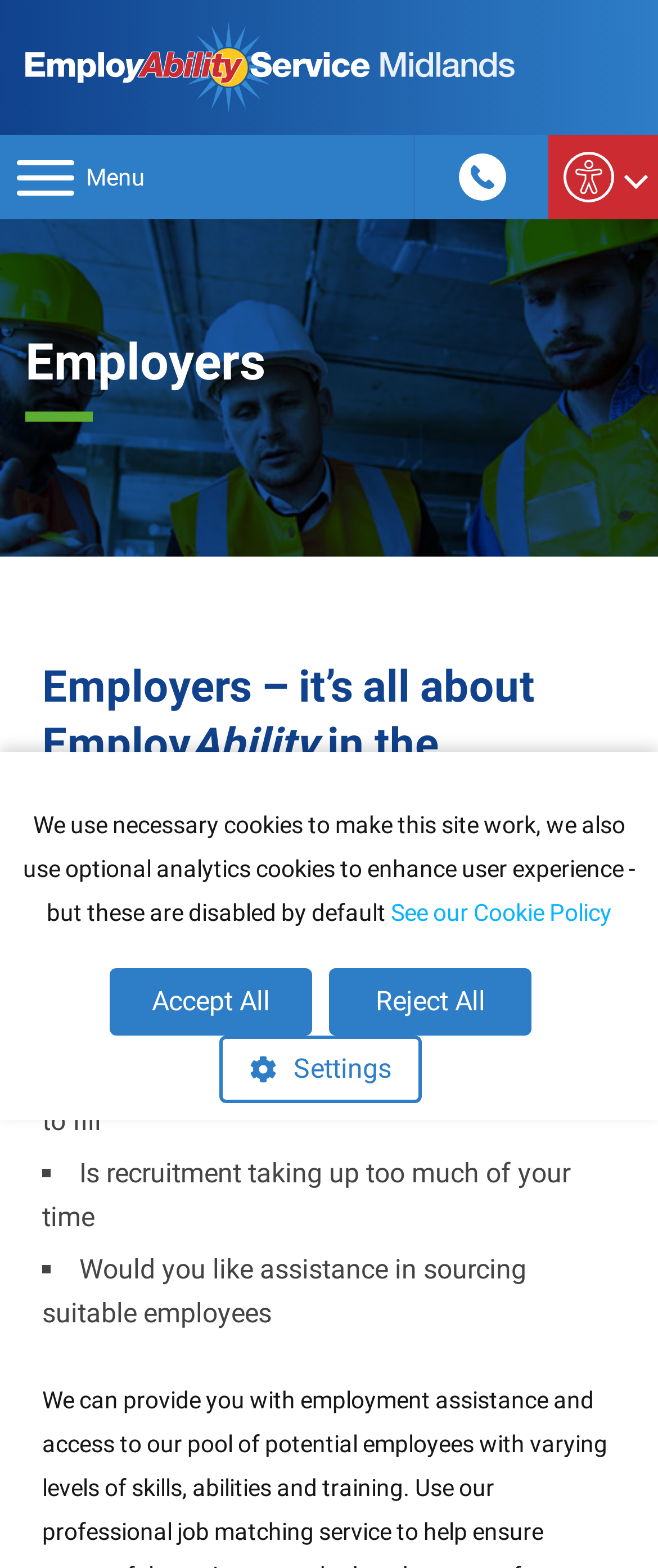How many links are present in the top section of the webpage?
From the screenshot, supply a one-word or short-phrase answer.

Three links